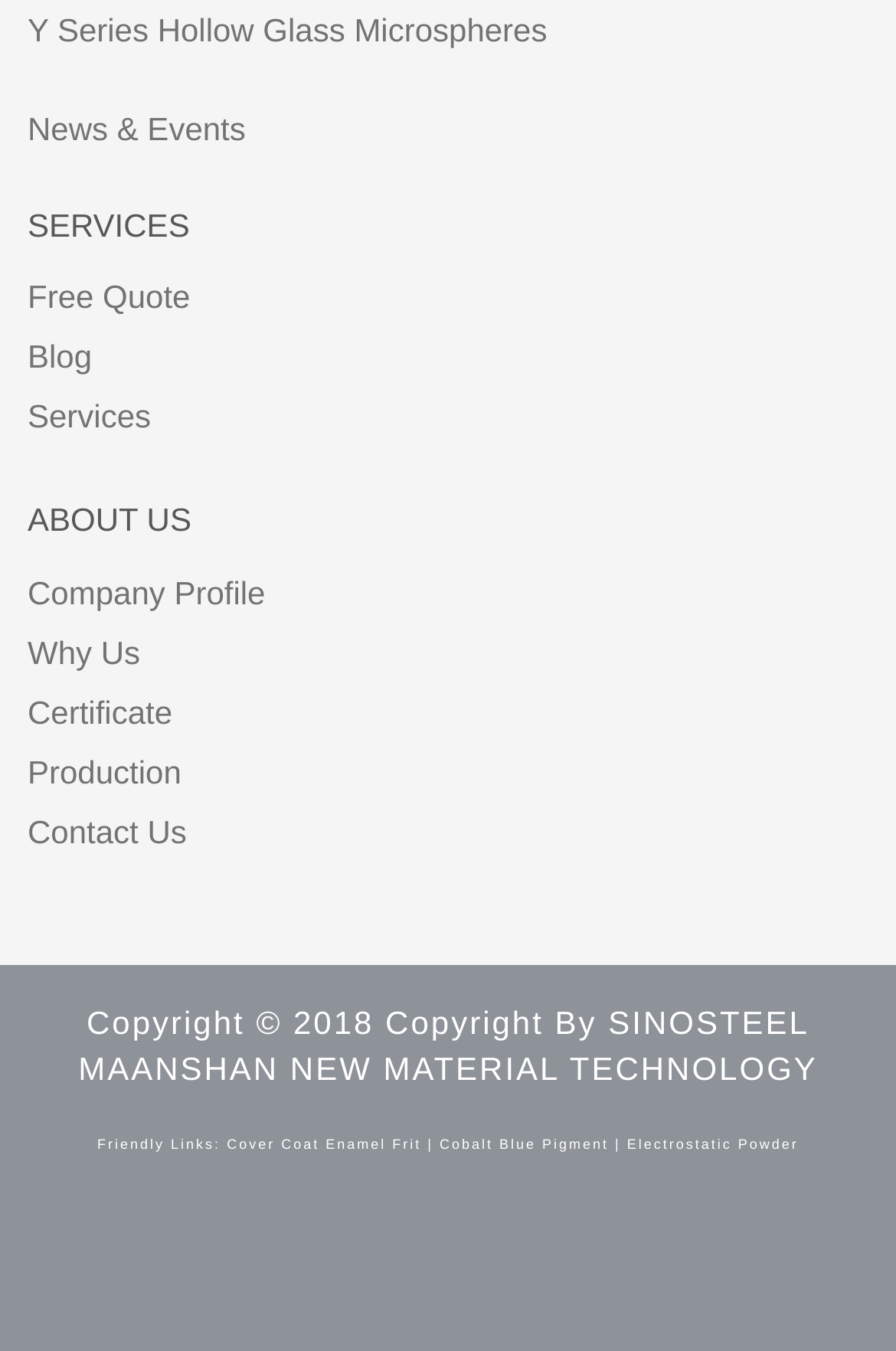What is the second link under the 'ABOUT US' heading?
Please provide a single word or phrase as the answer based on the screenshot.

Why Us